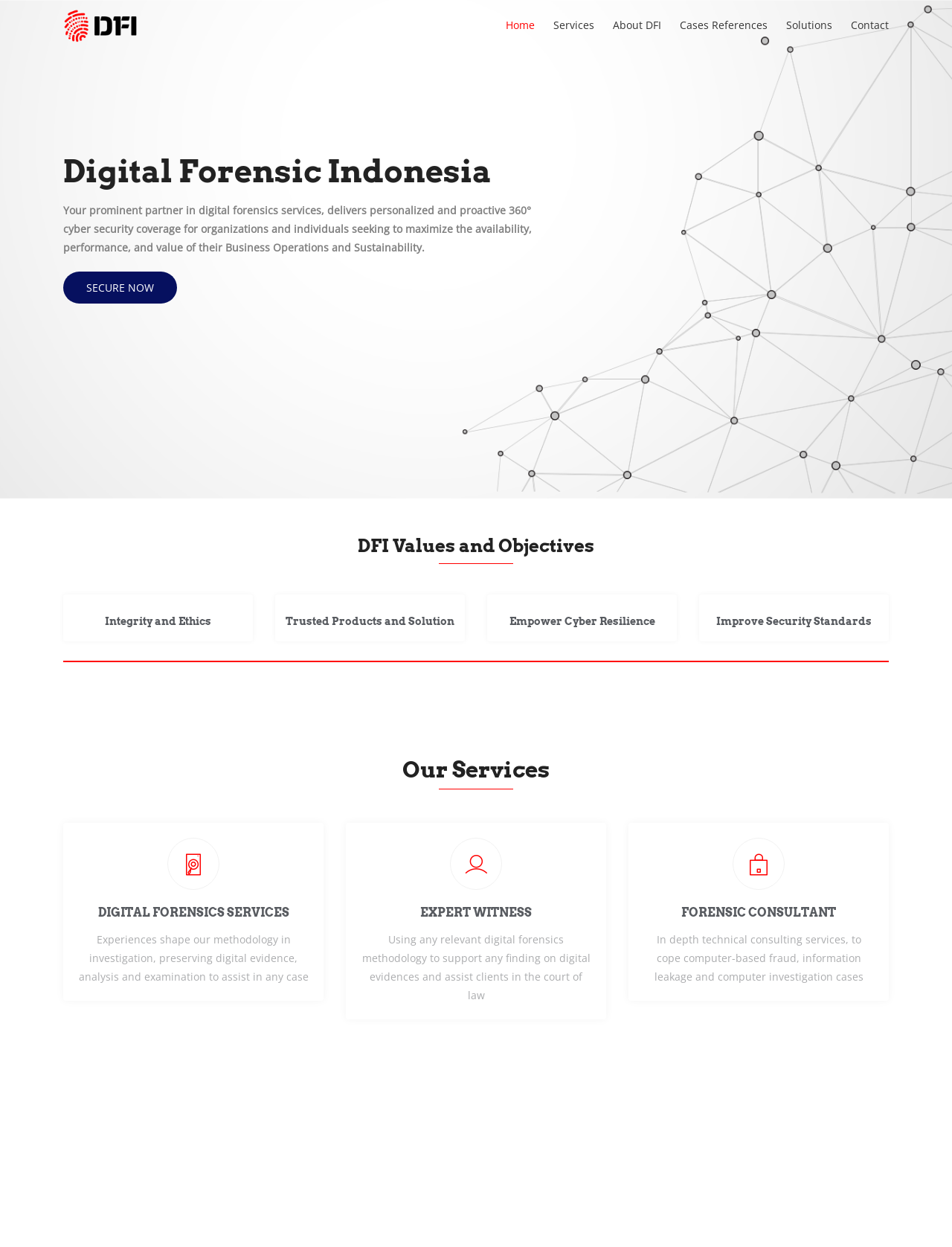What is the main service provided by this company?
Give a one-word or short-phrase answer derived from the screenshot.

Digital Forensic Services